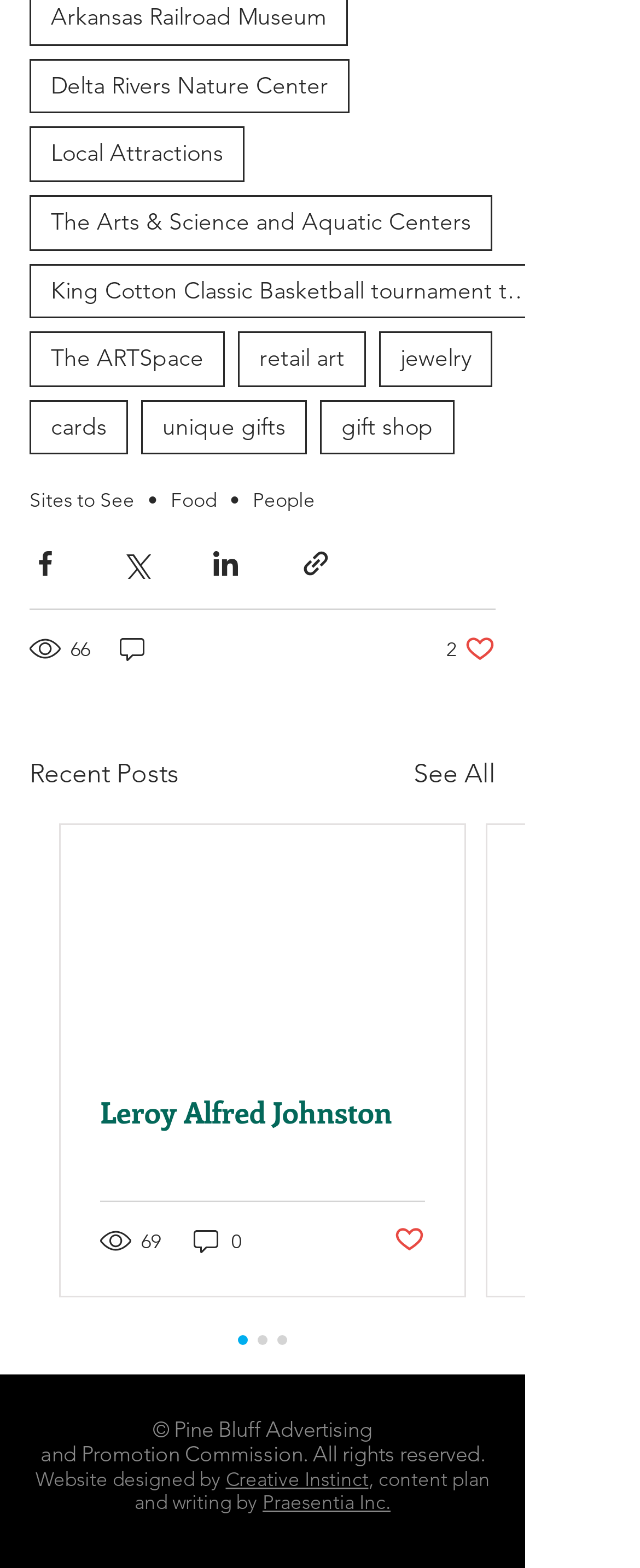What is the topic of the 'Recent Posts' section? Examine the screenshot and reply using just one word or a brief phrase.

Posts